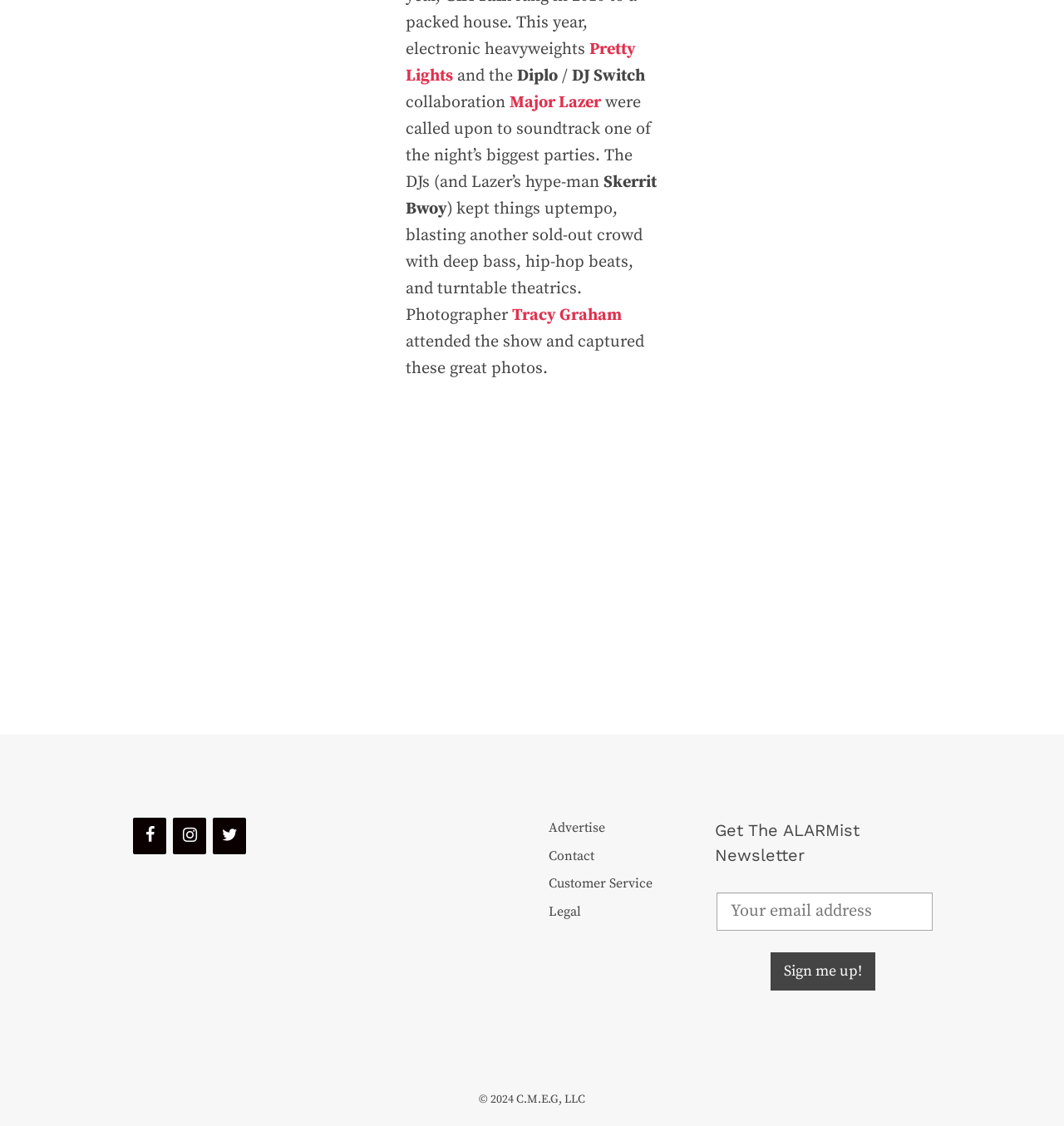Find the bounding box coordinates of the area to click in order to follow the instruction: "Sign up for The ALARMist Newsletter".

[0.724, 0.846, 0.823, 0.88]